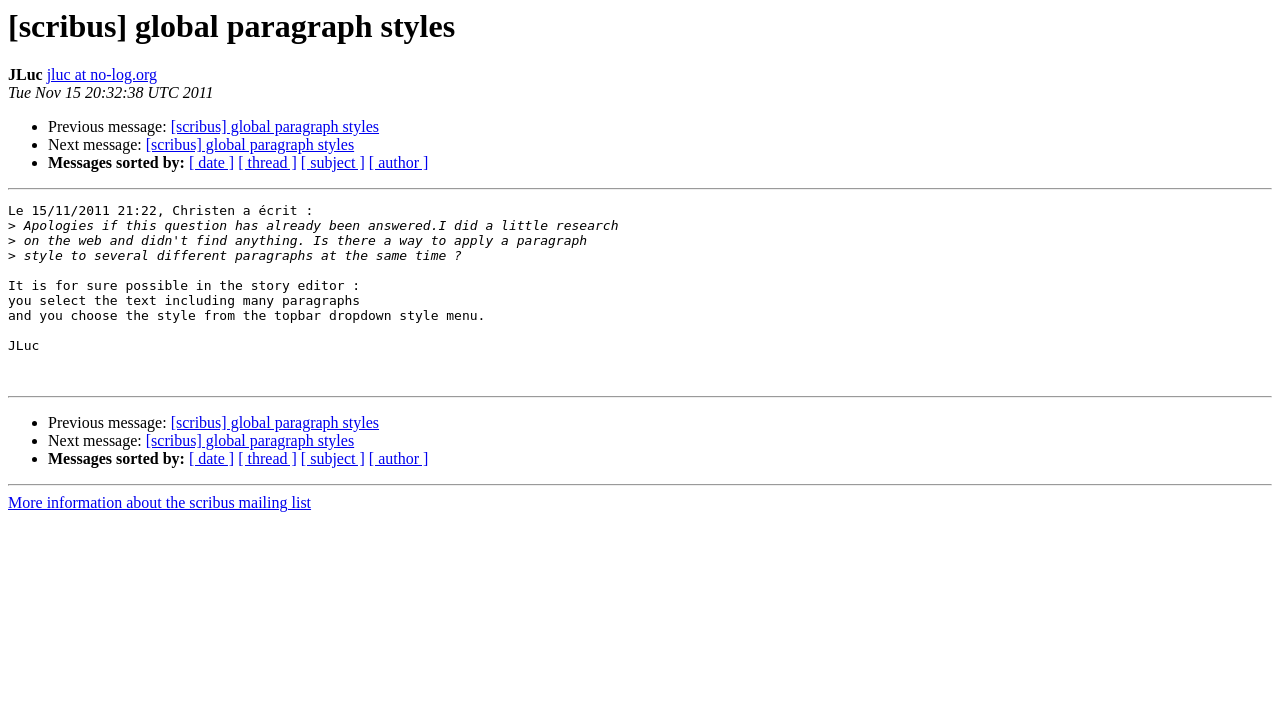Give a short answer using one word or phrase for the question:
What is the name of the mailing list?

Scribus